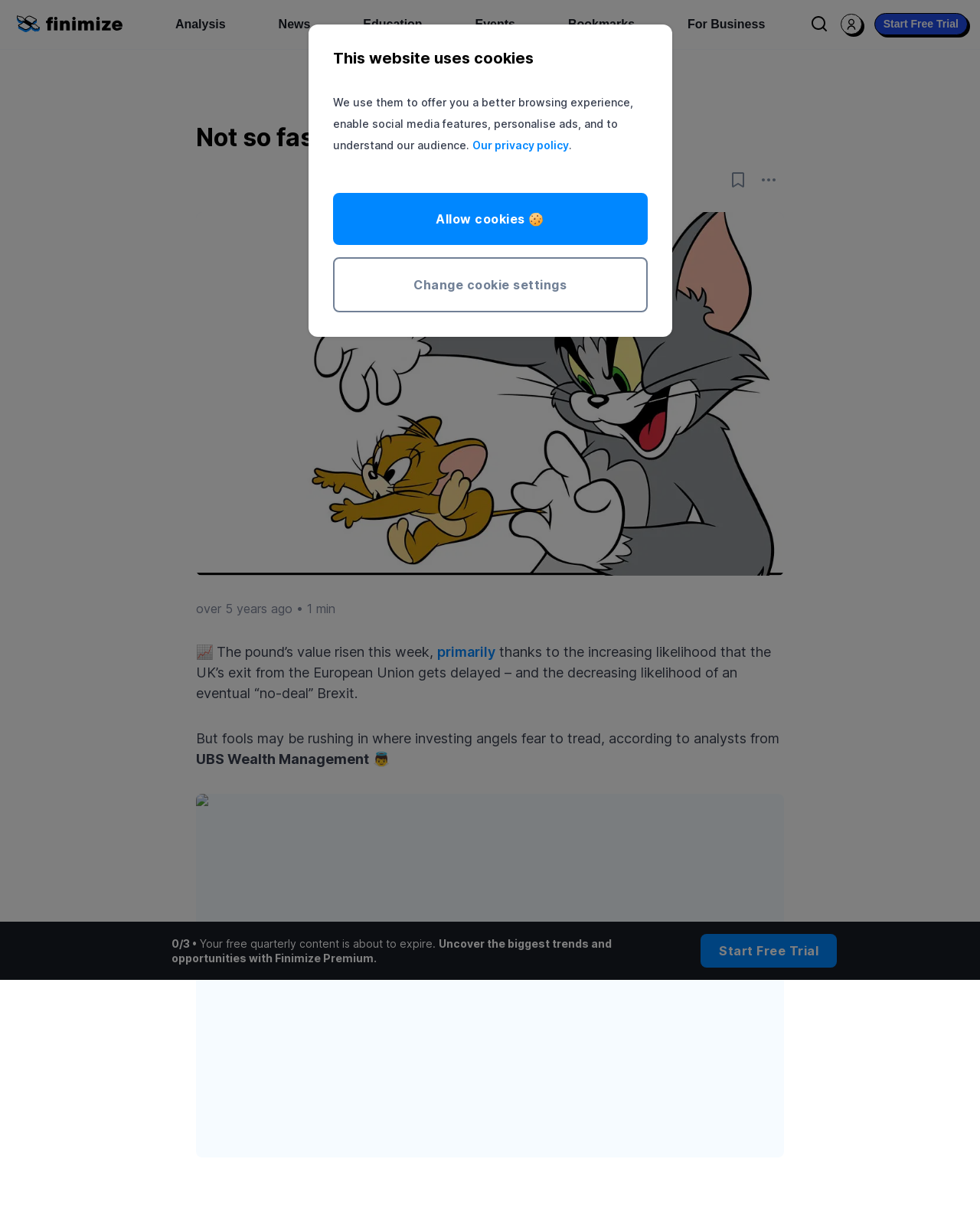Can you show the bounding box coordinates of the region to click on to complete the task described in the instruction: "Share the content"?

[0.769, 0.135, 0.8, 0.164]